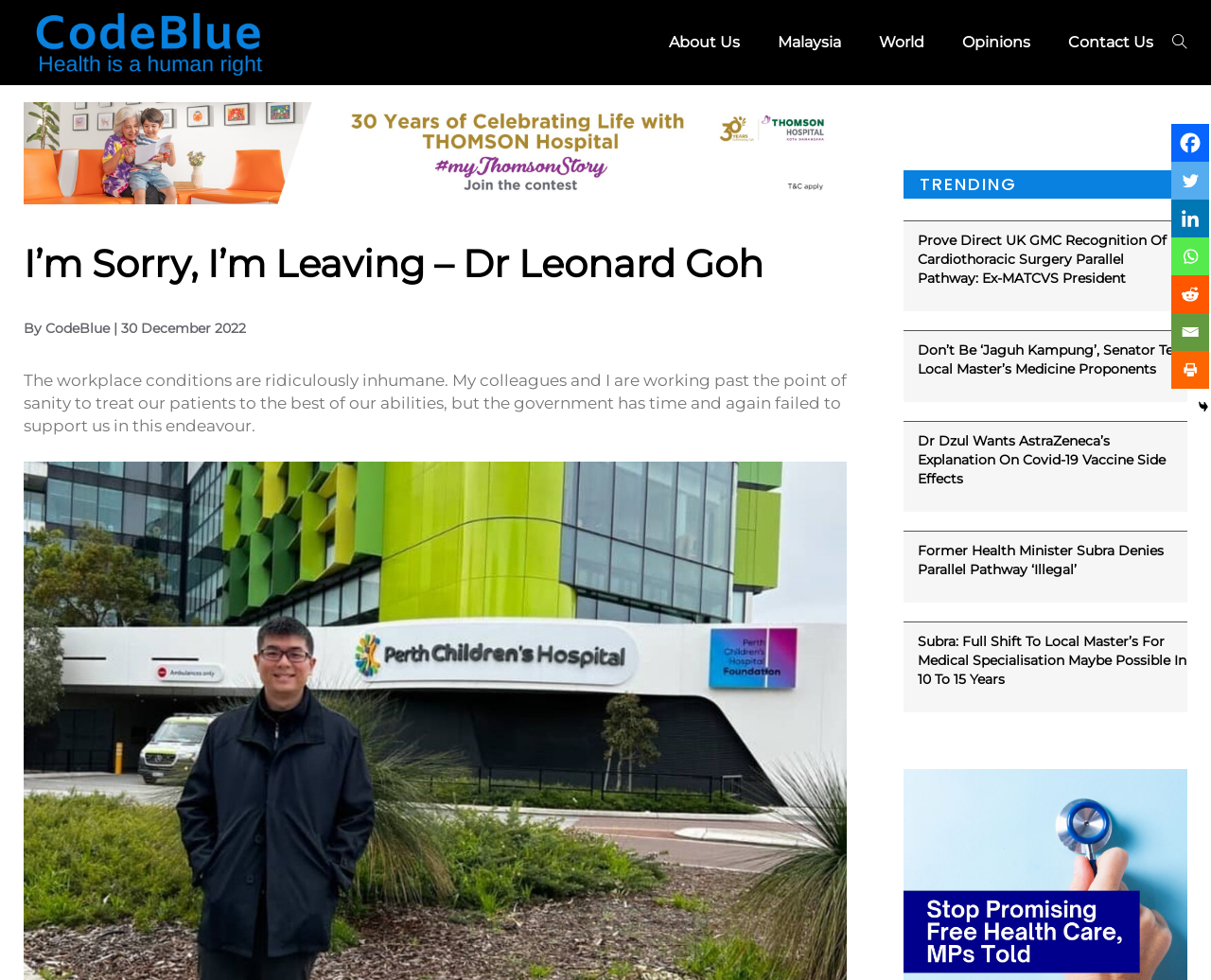Please identify the bounding box coordinates of the area that needs to be clicked to fulfill the following instruction: "Click on the 'About Us' link."

[0.552, 0.0, 0.627, 0.087]